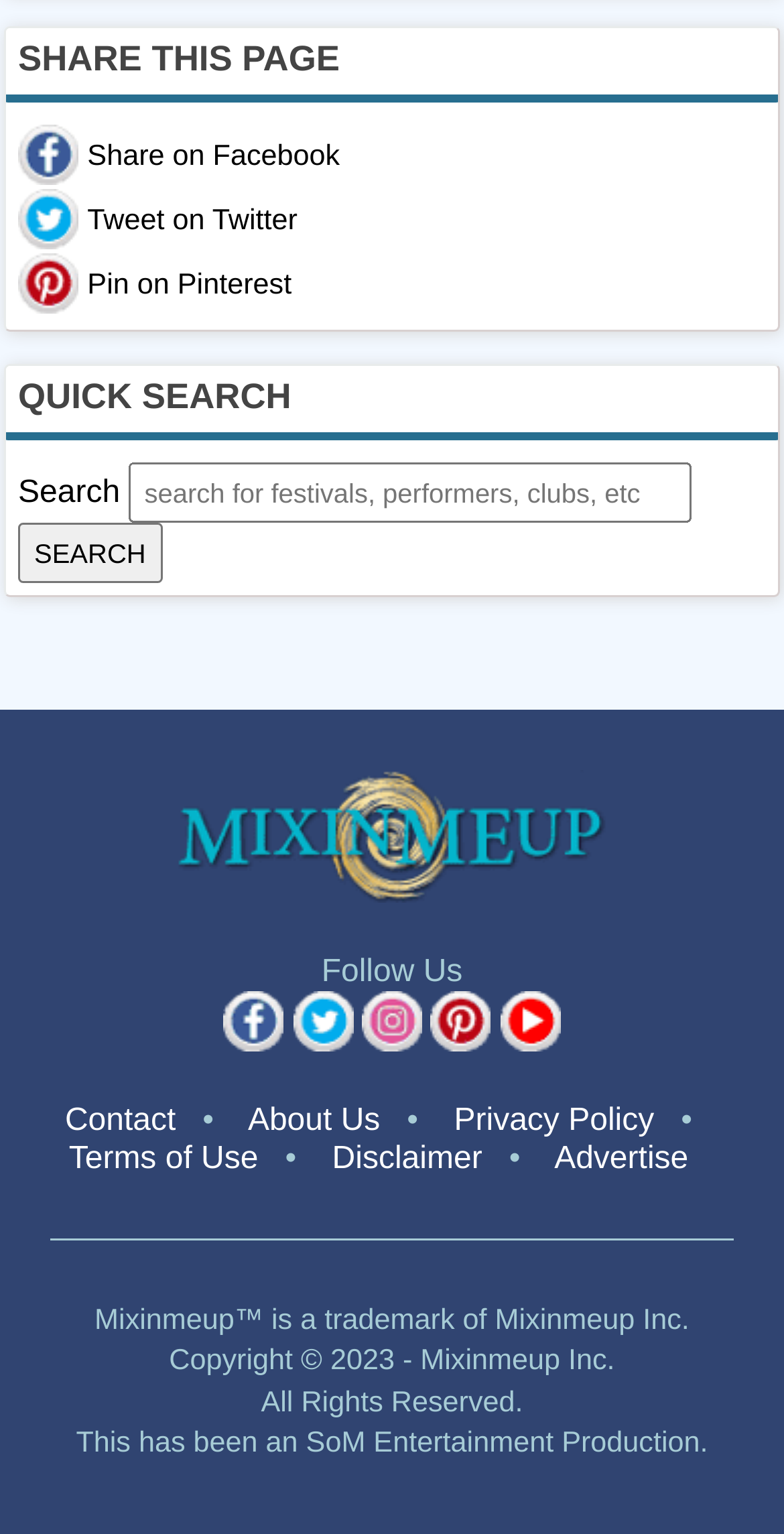Bounding box coordinates should be in the format (top-left x, top-left y, bottom-right x, bottom-right y) and all values should be floating point numbers between 0 and 1. Determine the bounding box coordinate for the UI element described as: Terms of Use

[0.088, 0.744, 0.329, 0.767]